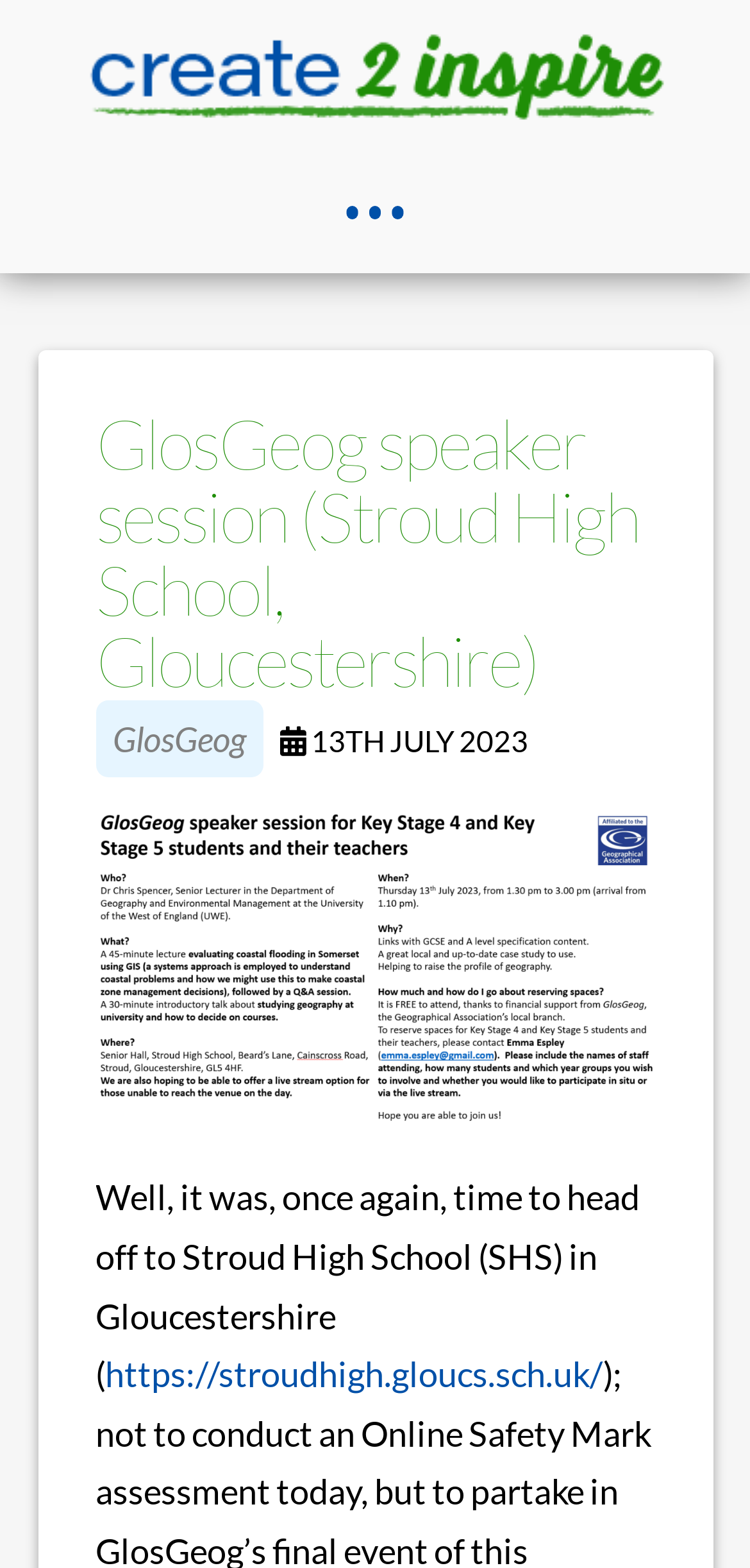What is the name of the school where the speaker session took place? Look at the image and give a one-word or short phrase answer.

Stroud High School